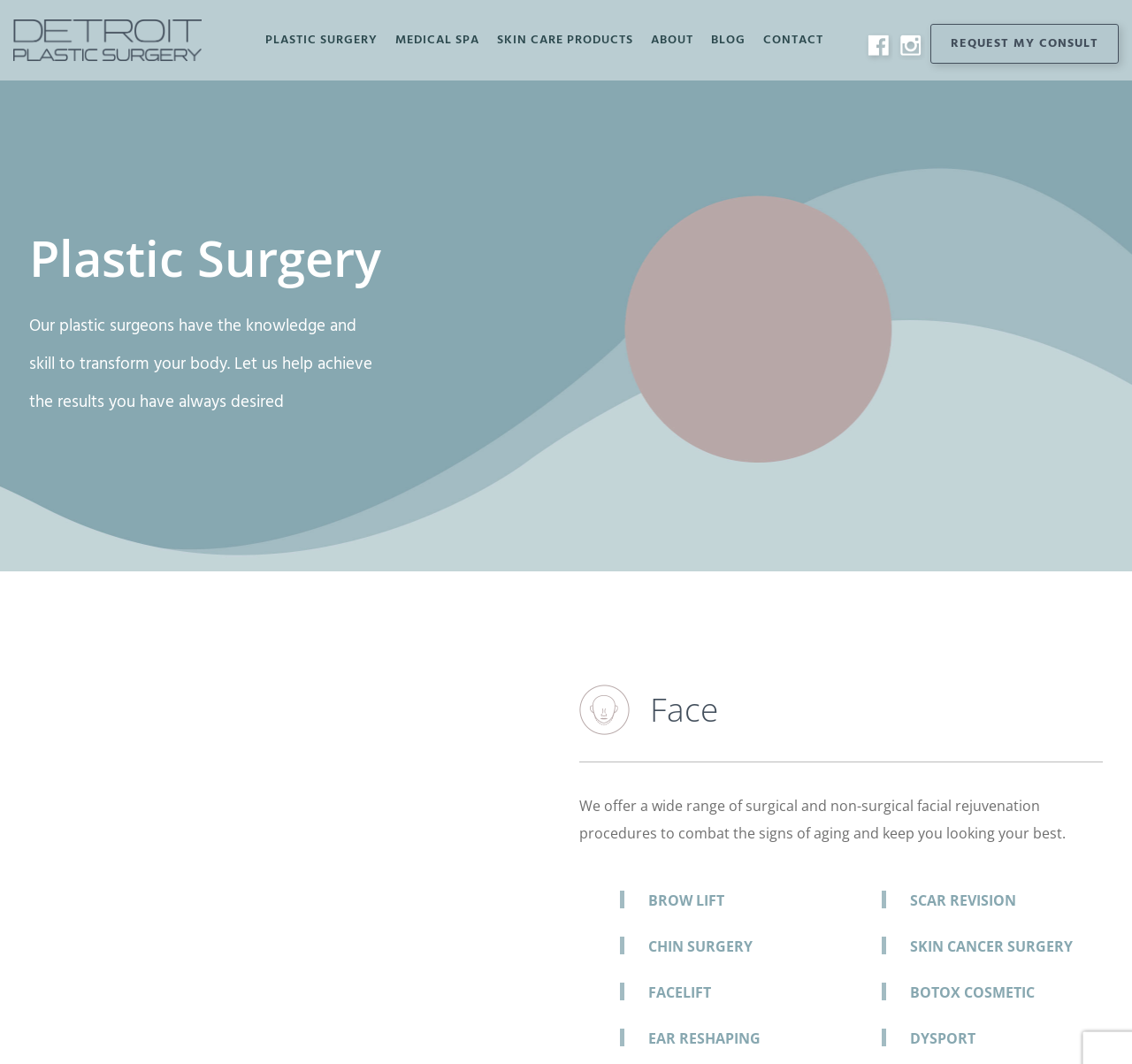Can you pinpoint the bounding box coordinates for the clickable element required for this instruction: "Learn about 'BROW LIFT' procedure"? The coordinates should be four float numbers between 0 and 1, i.e., [left, top, right, bottom].

[0.573, 0.837, 0.64, 0.855]